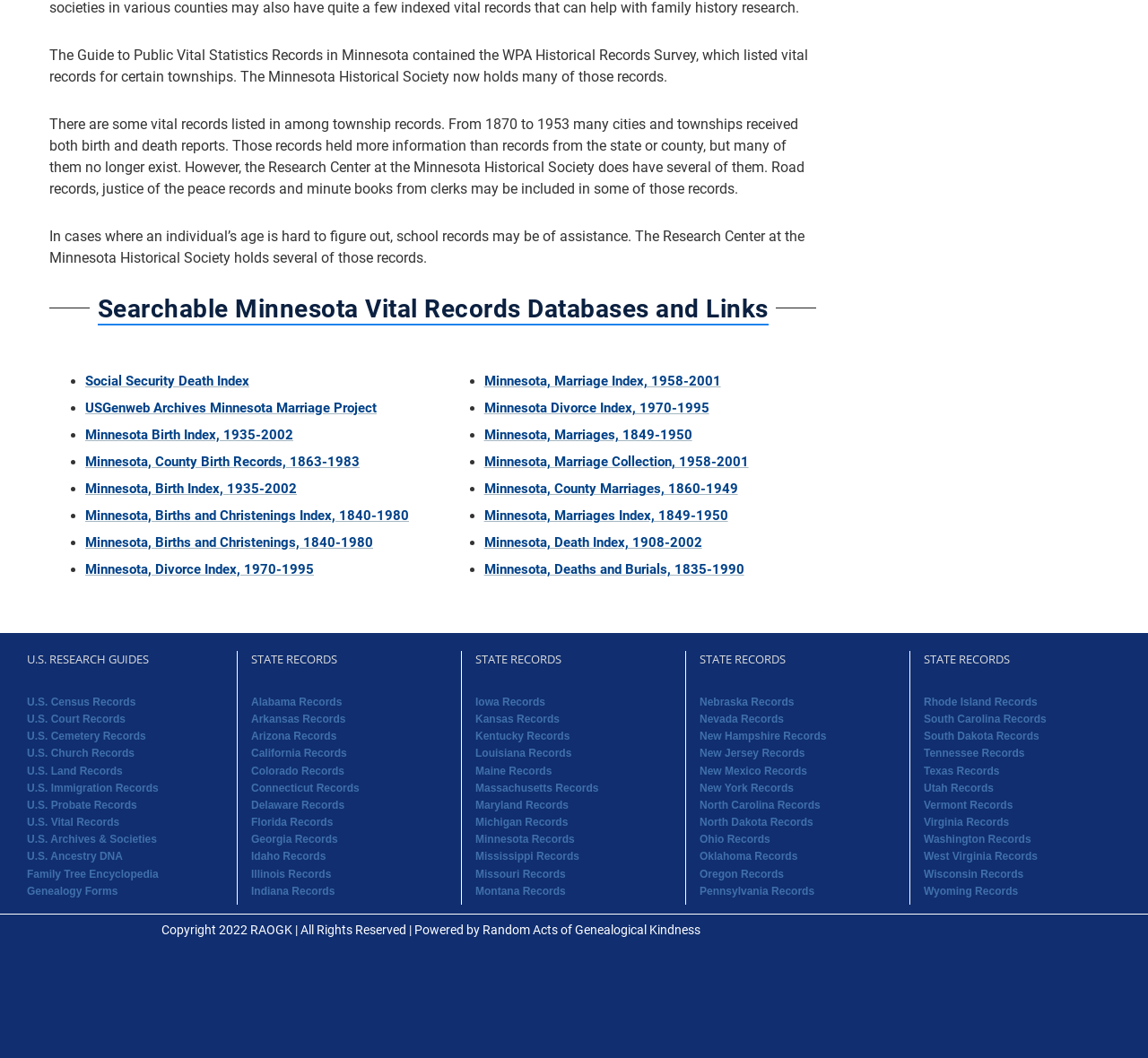Can you identify the bounding box coordinates of the clickable region needed to carry out this instruction: 'Browse U.S. Census Records'? The coordinates should be four float numbers within the range of 0 to 1, stated as [left, top, right, bottom].

[0.023, 0.657, 0.118, 0.669]